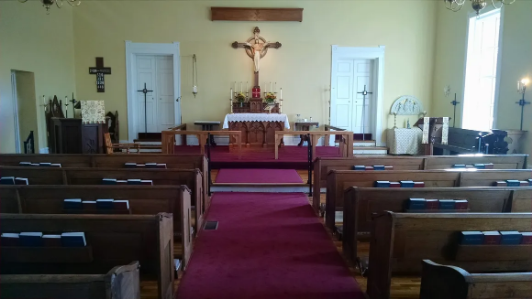What is on the wall to the left of the altar?
Please utilize the information in the image to give a detailed response to the question.

The question inquires about the object on the wall to the left of the altar. According to the image, the decor features simple wooden elements, including a cross on the wall to the left, contributing to the overall sense of peace and devotion in this sacred space.